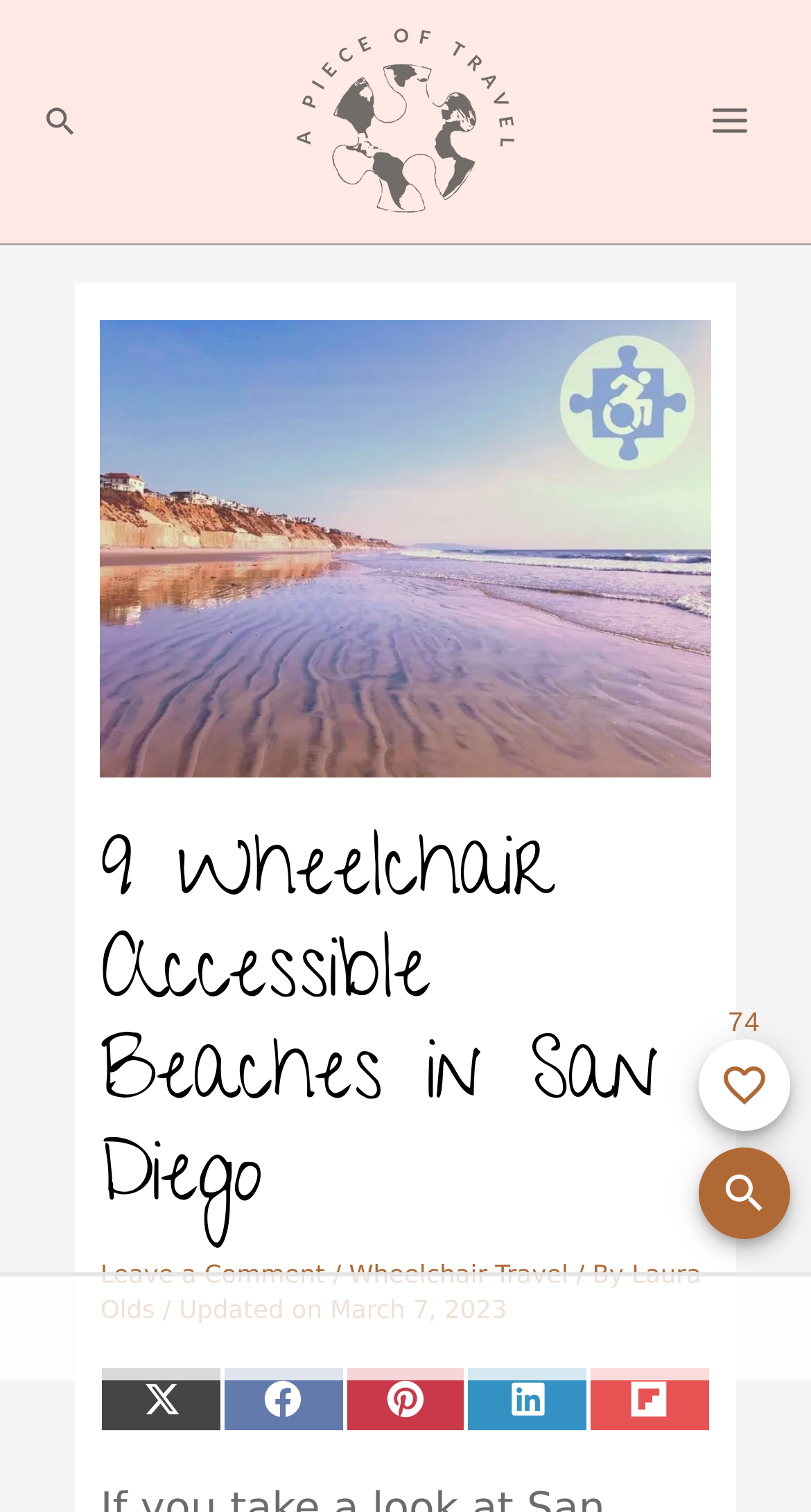Please identify the bounding box coordinates of the area I need to click to accomplish the following instruction: "Sign in".

[0.605, 0.703, 0.805, 0.752]